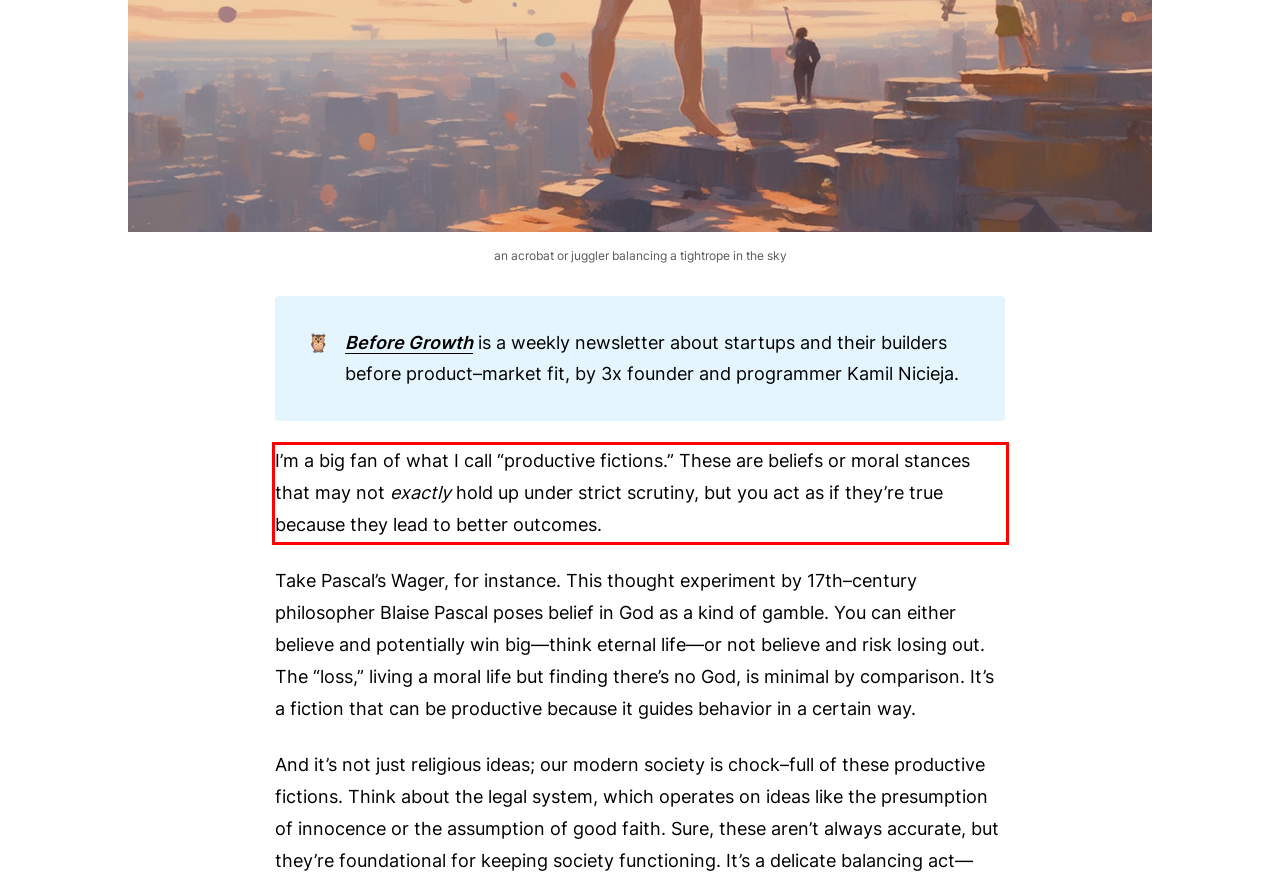Identify and extract the text within the red rectangle in the screenshot of the webpage.

I’m a big fan of what I call “productive fictions.” These are beliefs or moral stances that may not exactly hold up under strict scrutiny, but you act as if they’re true because they lead to better outcomes.